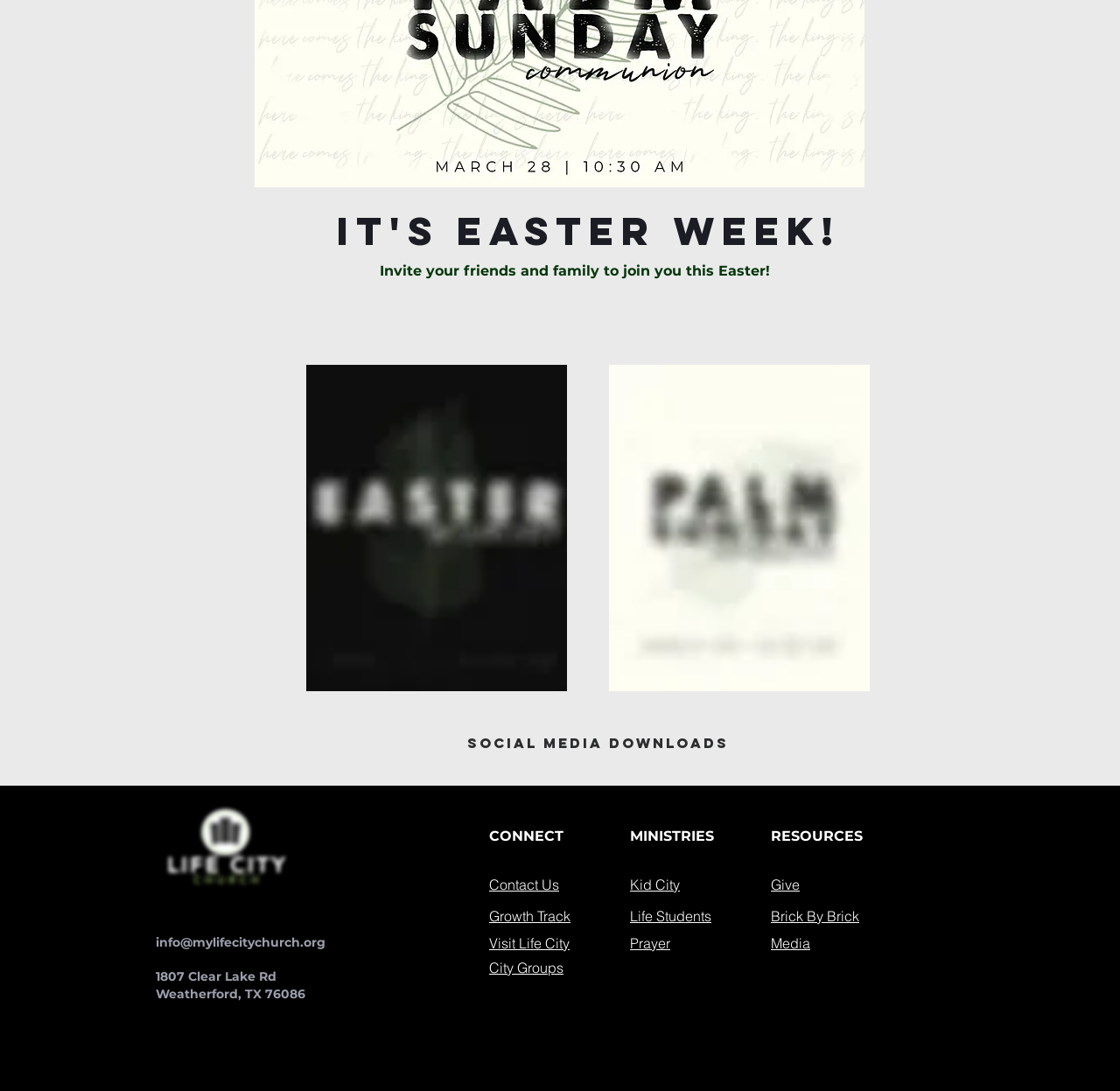Based on the element description: "aria-label="Instagram"", identify the UI element and provide its bounding box coordinates. Use four float numbers between 0 and 1, [left, top, right, bottom].

[0.536, 0.271, 0.566, 0.302]